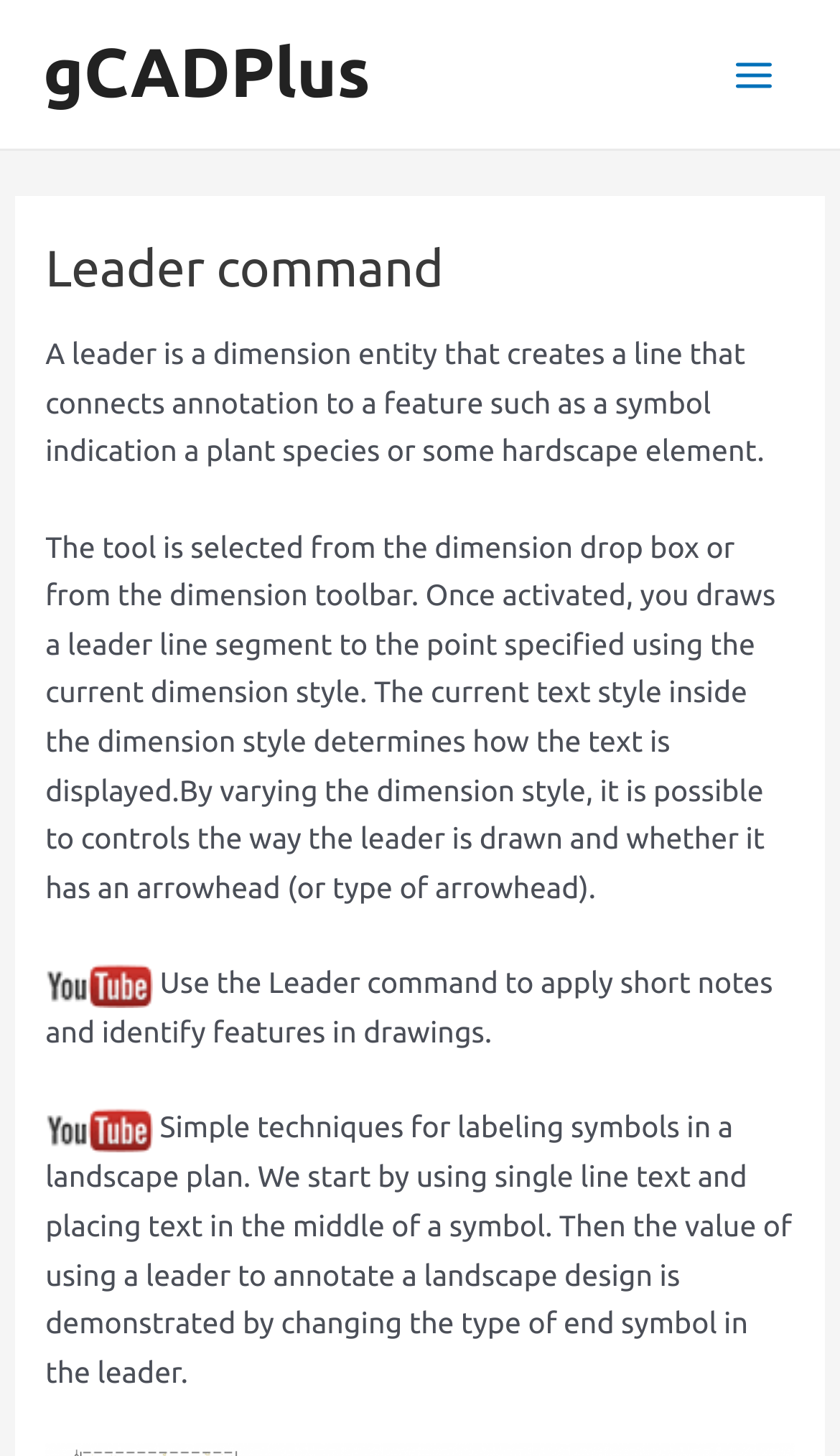How is the leader tool selected?
Answer the question based on the image using a single word or a brief phrase.

From dimension drop box or toolbar